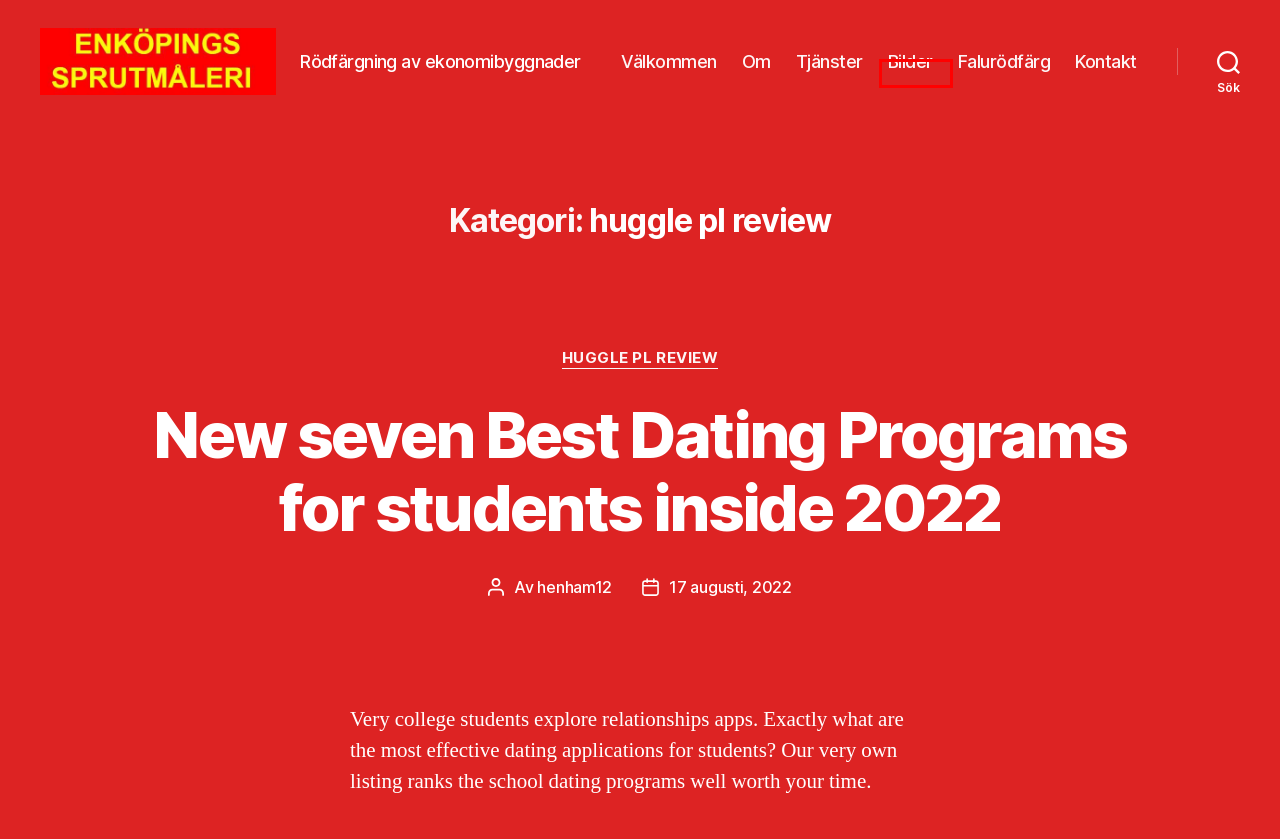You are presented with a screenshot of a webpage containing a red bounding box around an element. Determine which webpage description best describes the new webpage after clicking on the highlighted element. Here are the candidates:
A. Bilder – ENKÖPINGS SPRUTMÅLERI
B. henham12 – ENKÖPINGS SPRUTMÅLERI
C. Om – ENKÖPINGS SPRUTMÅLERI
D. ENKÖPINGS SPRUTMÅLERI – Rödfärgning av ekonomibyggnader
E. Kontakt – ENKÖPINGS SPRUTMÅLERI
F. Falu Rödfärg - Sveriges mest beprövade husfärg
G. Tjänster – ENKÖPINGS SPRUTMÅLERI
H. New seven Best Dating Programs for students inside 2022 – ENKÖPINGS SPRUTMÅLERI

G